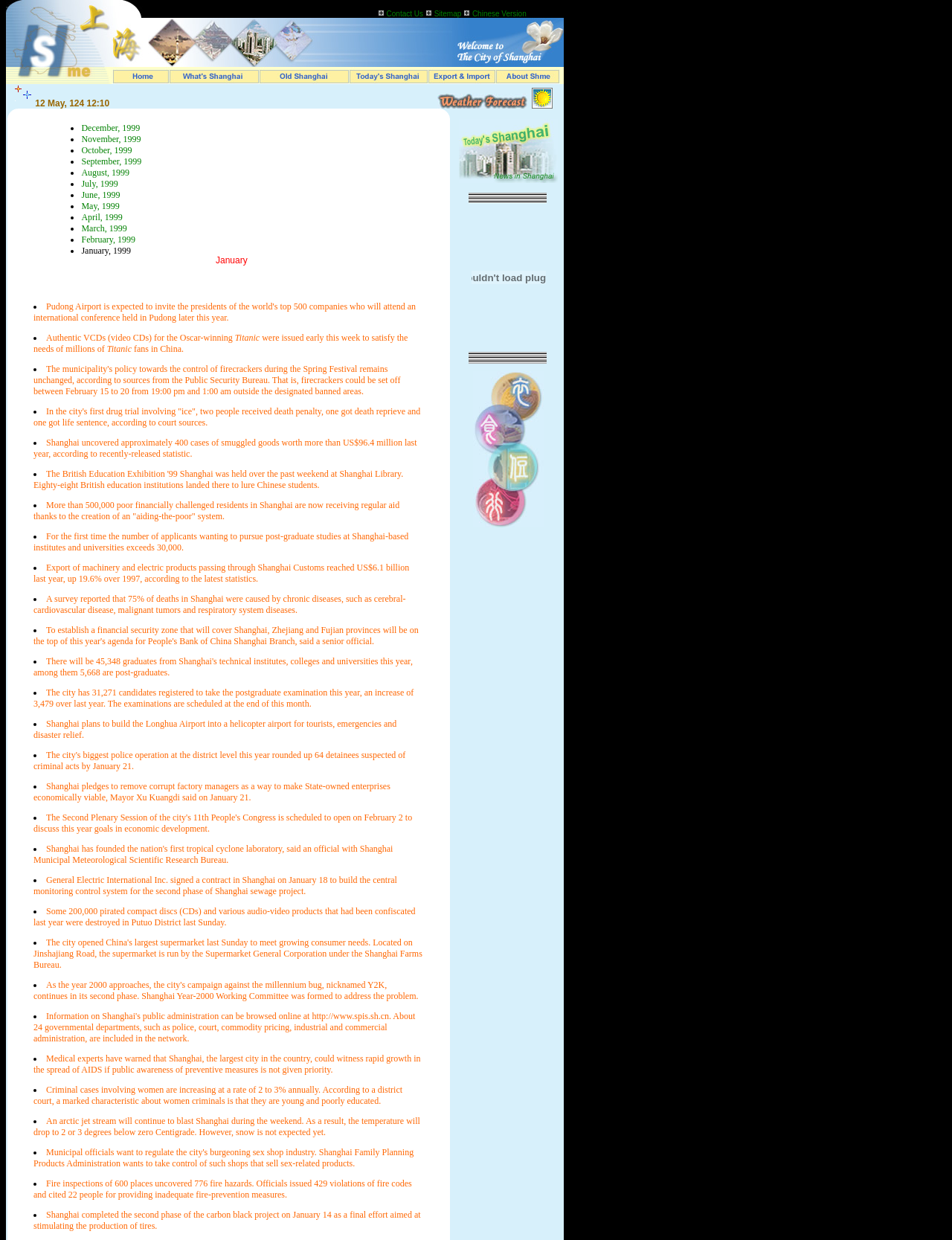Determine the bounding box coordinates for the UI element described. Format the coordinates as (top-left x, top-left y, bottom-right x, bottom-right y) and ensure all values are between 0 and 1. Element description: name="y1"

[0.497, 0.324, 0.571, 0.332]